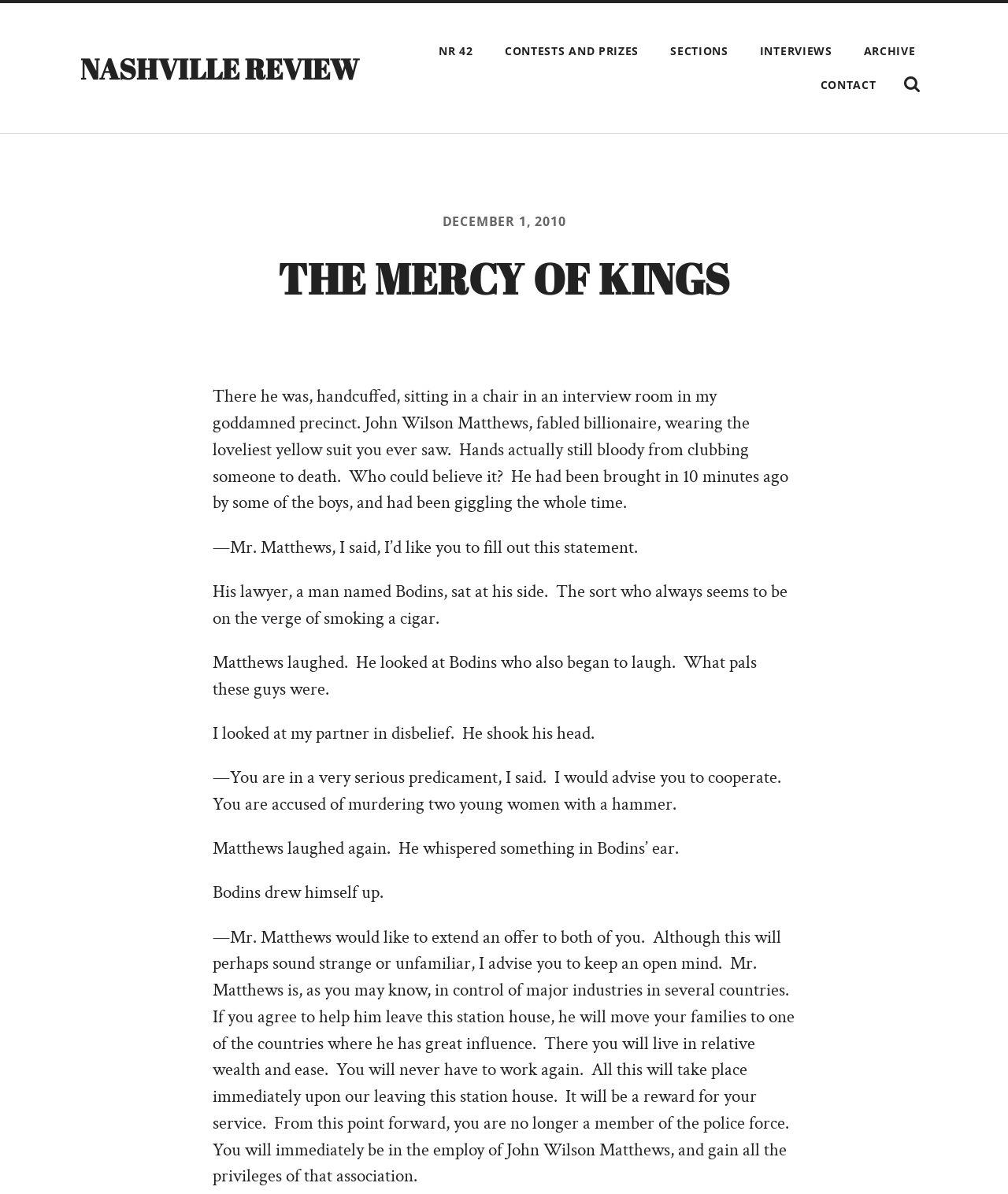Could you indicate the bounding box coordinates of the region to click in order to complete this instruction: "Click on the 'Show the search field' link".

[0.889, 0.057, 0.92, 0.084]